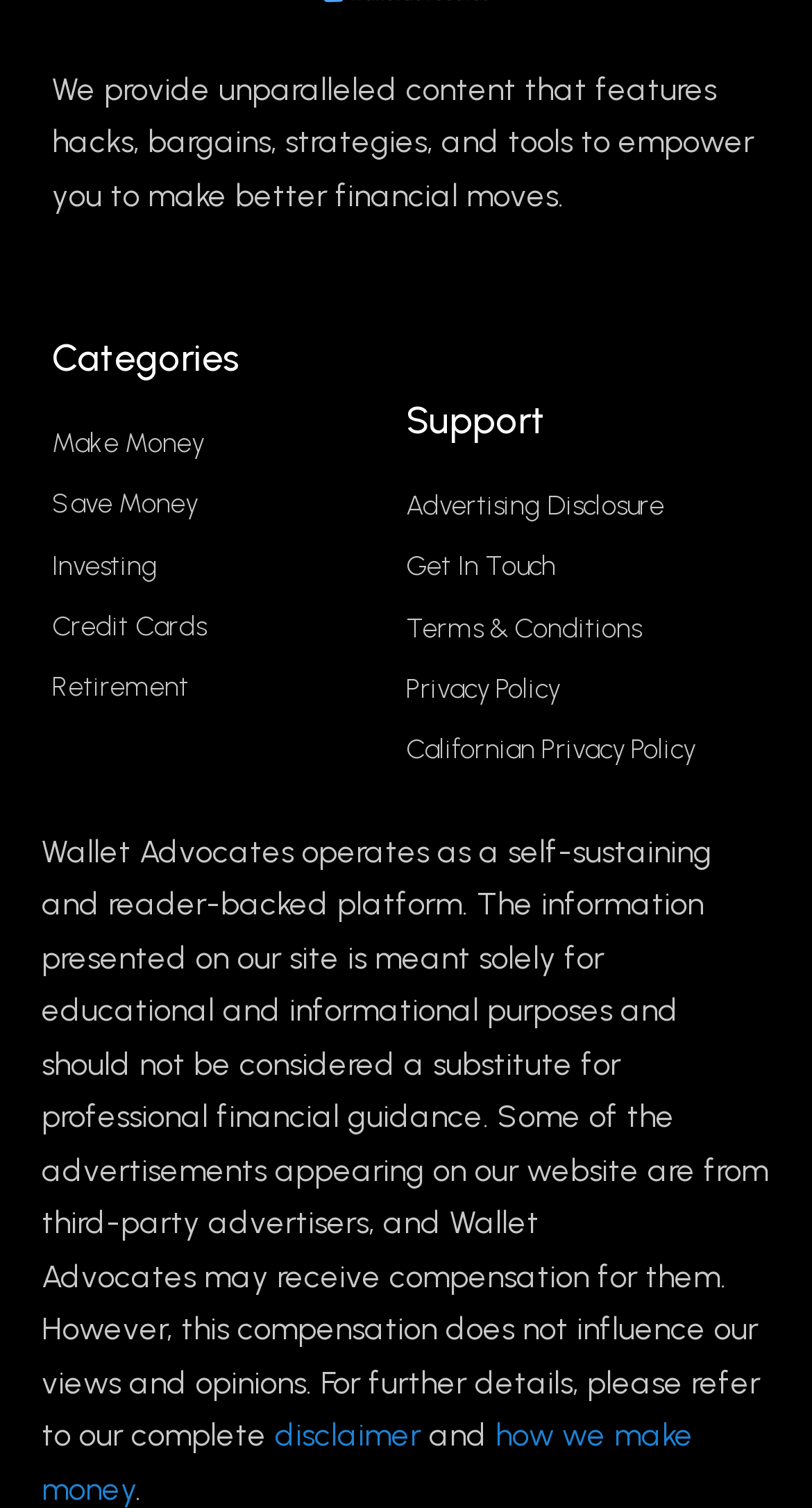Please provide a brief answer to the following inquiry using a single word or phrase:
What is the importance of the disclaimer on the website?

To clarify the website's limitations